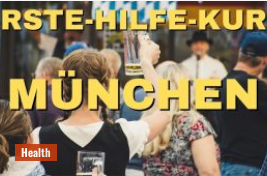Review the image closely and give a comprehensive answer to the question: What is the participant in the foreground holding?

The answer can be obtained by analyzing the image and observing the participant in the foreground, who is raising a beer mug, symbolizing the blend of celebration and the importance of health training.